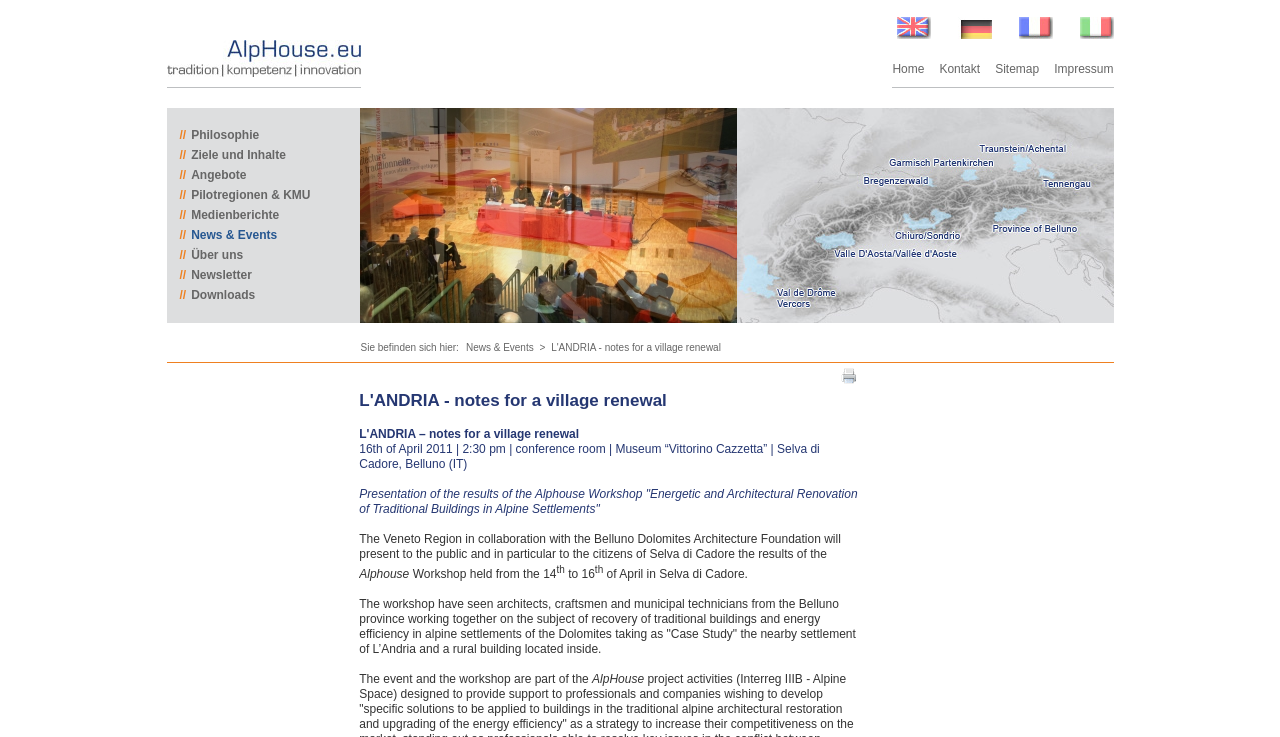Please find and report the bounding box coordinates of the element to click in order to perform the following action: "Check Newsletter". The coordinates should be expressed as four float numbers between 0 and 1, in the format [left, top, right, bottom].

[0.824, 0.084, 0.87, 0.103]